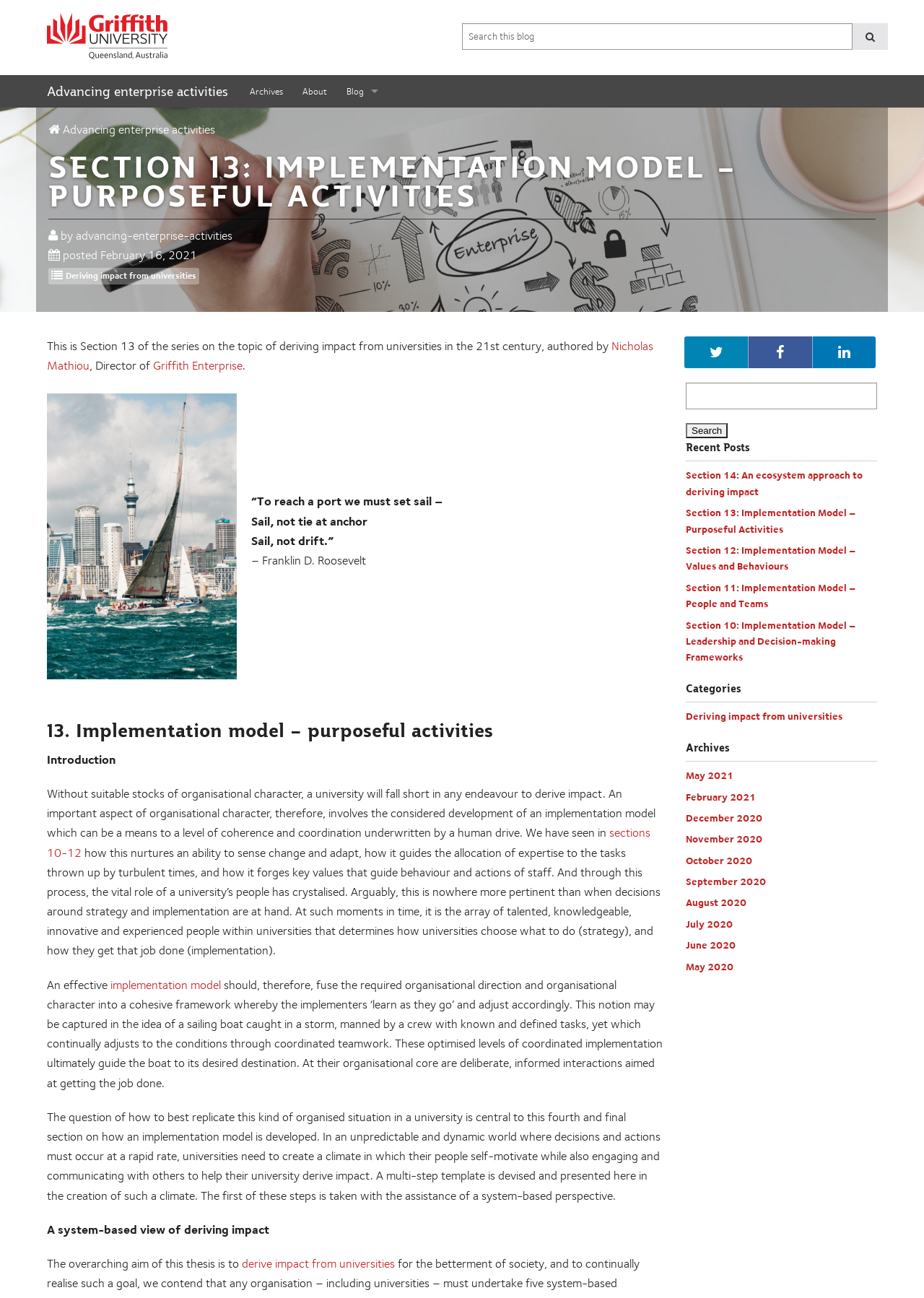Can you specify the bounding box coordinates for the region that should be clicked to fulfill this instruction: "Search this blog".

[0.5, 0.018, 0.923, 0.038]